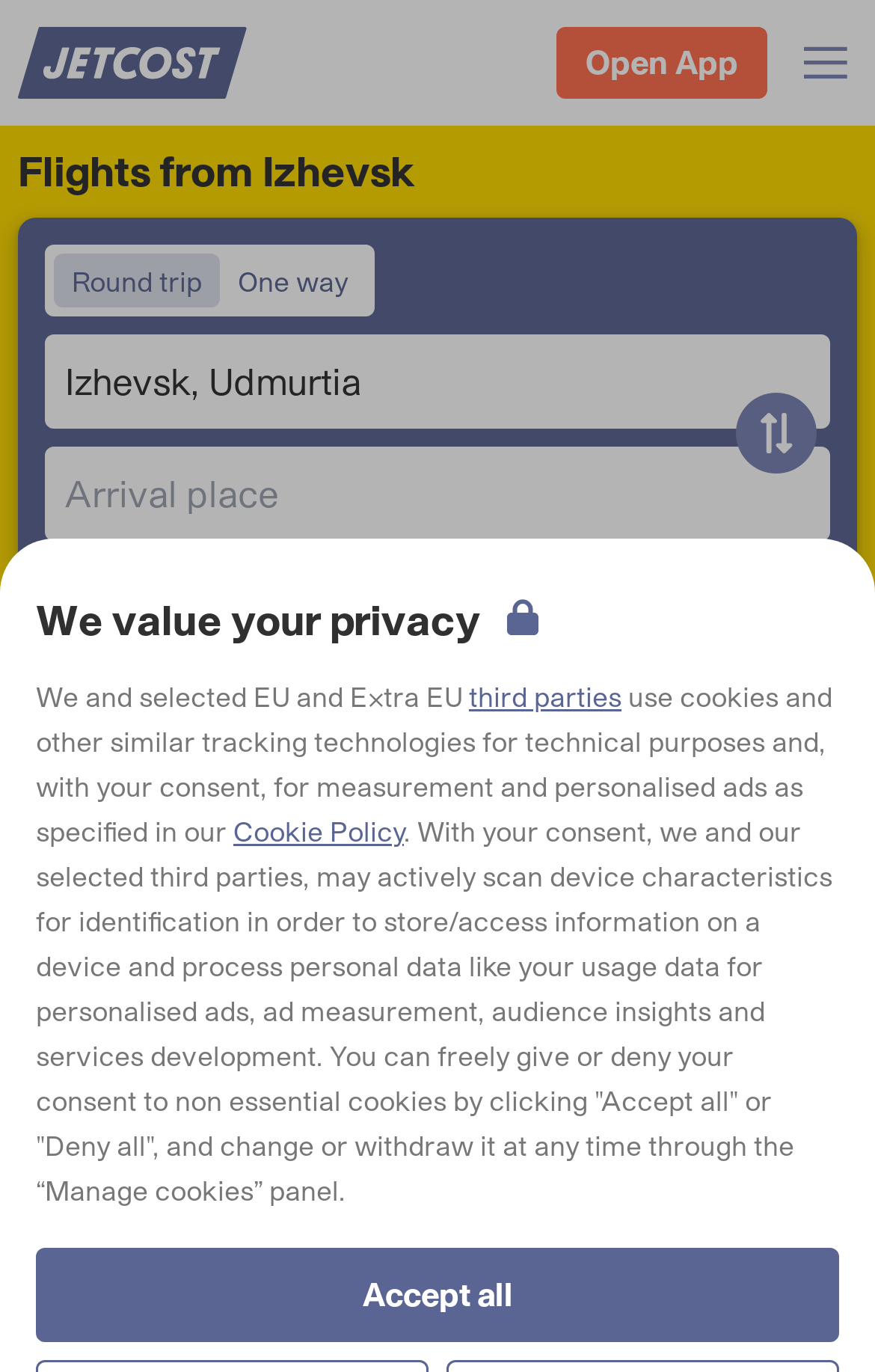Extract the main heading from the webpage content.

Flights from Izhevsk